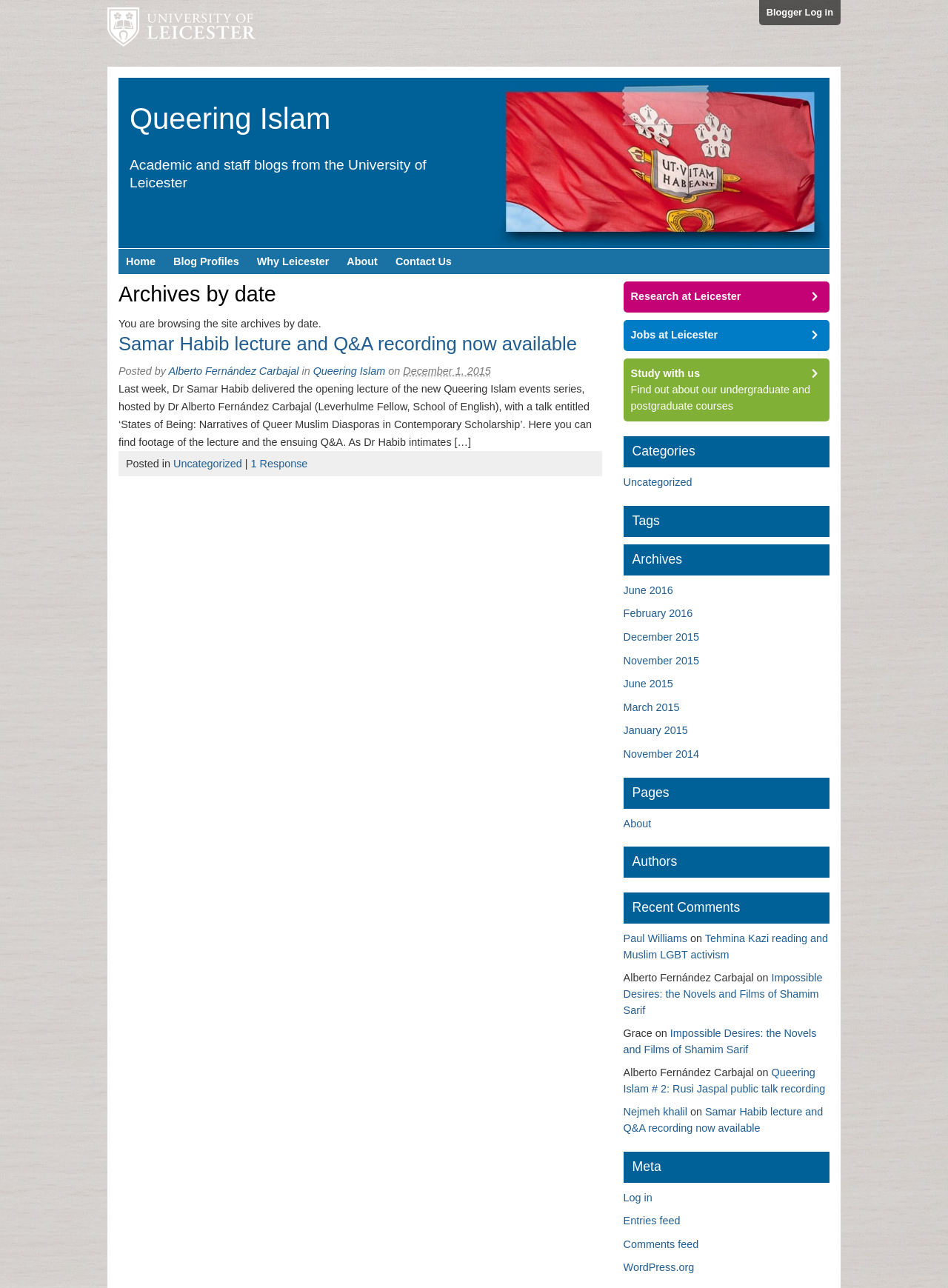Identify the bounding box coordinates for the region to click in order to carry out this instruction: "Read the 'Queering Islam' category". Provide the coordinates using four float numbers between 0 and 1, formatted as [left, top, right, bottom].

[0.137, 0.079, 0.349, 0.105]